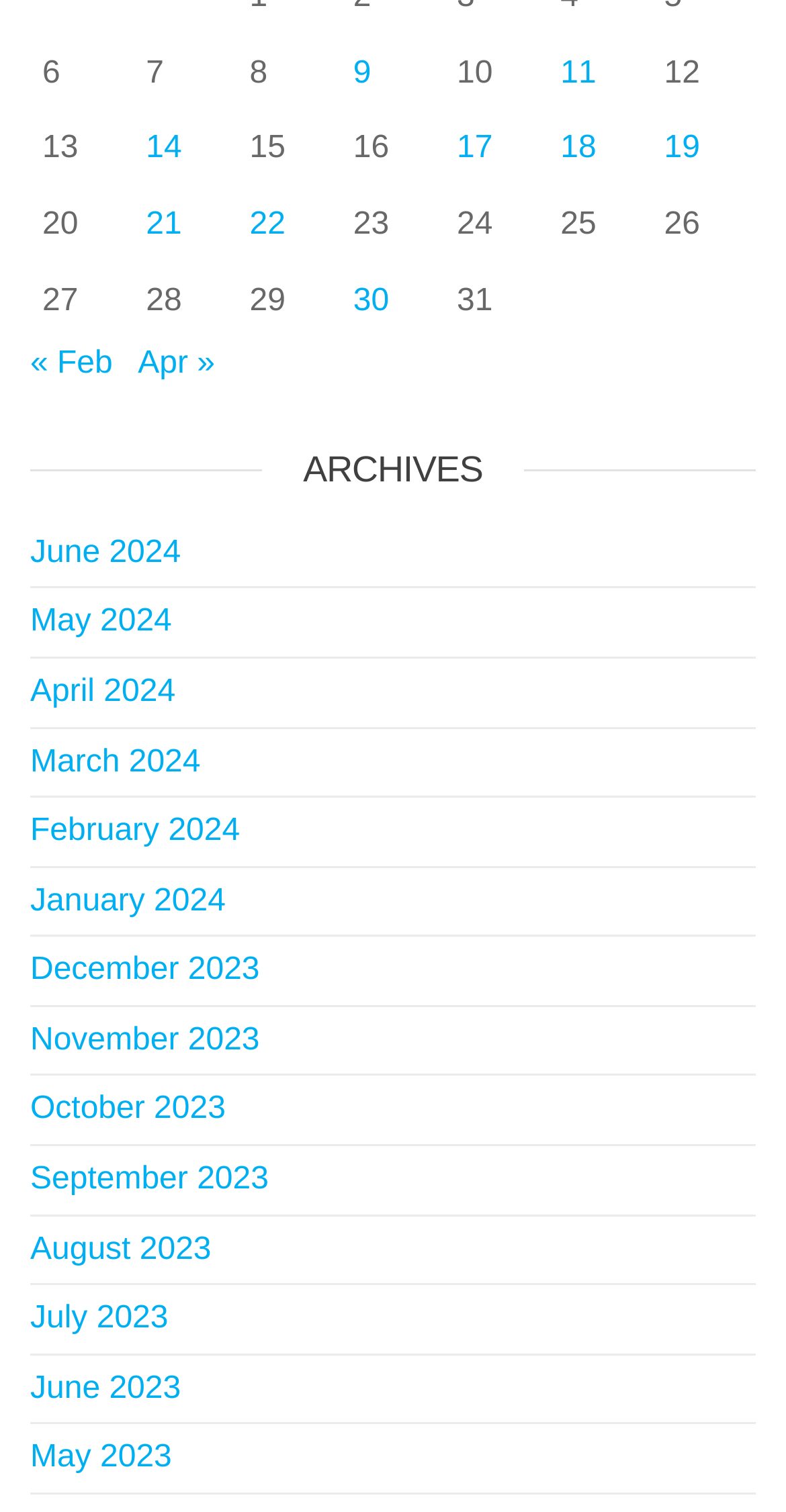Could you indicate the bounding box coordinates of the region to click in order to complete this instruction: "View posts published on March 30, 2023".

[0.449, 0.187, 0.495, 0.21]